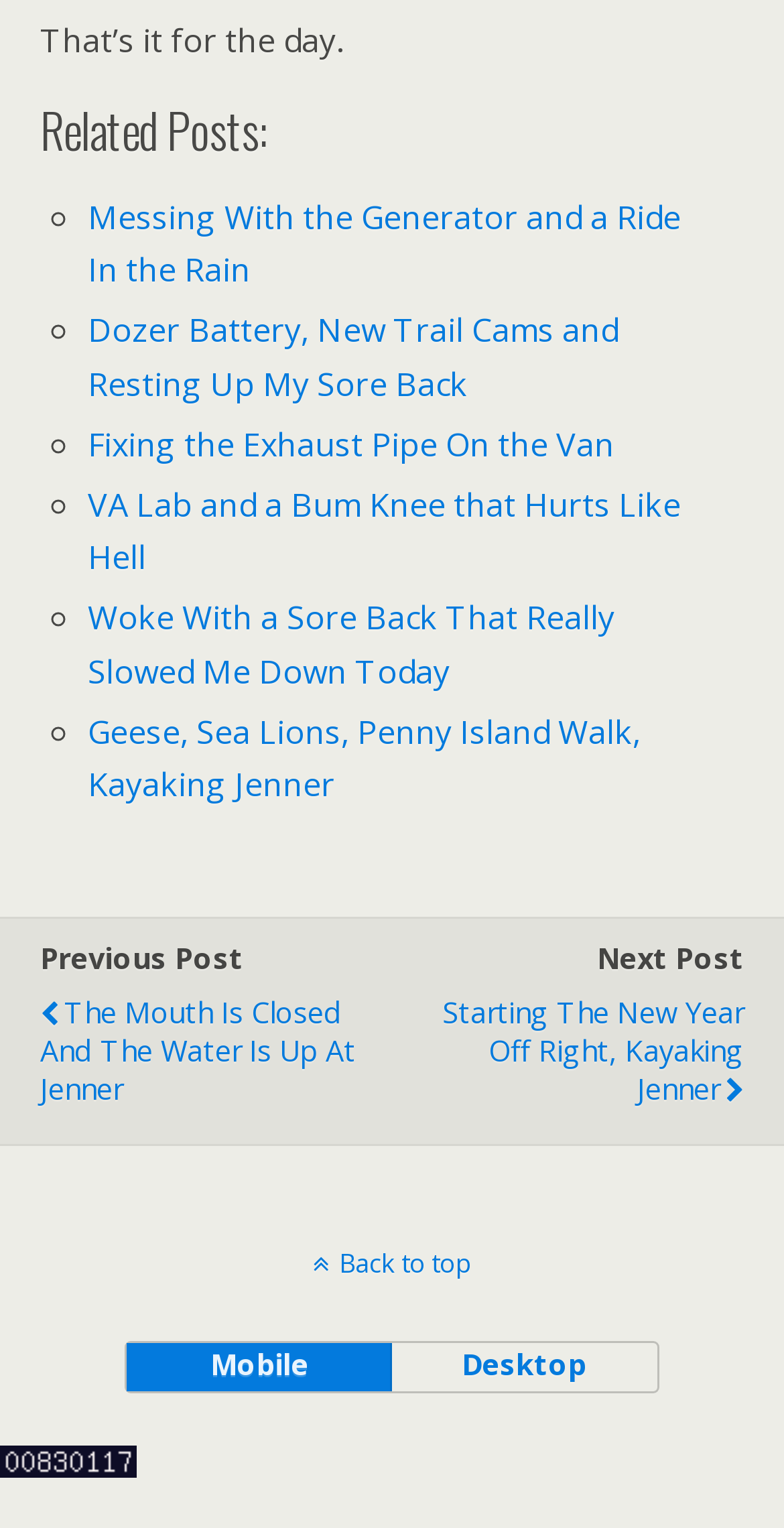What is the text above the related posts?
Refer to the image and answer the question using a single word or phrase.

That’s it for the day.